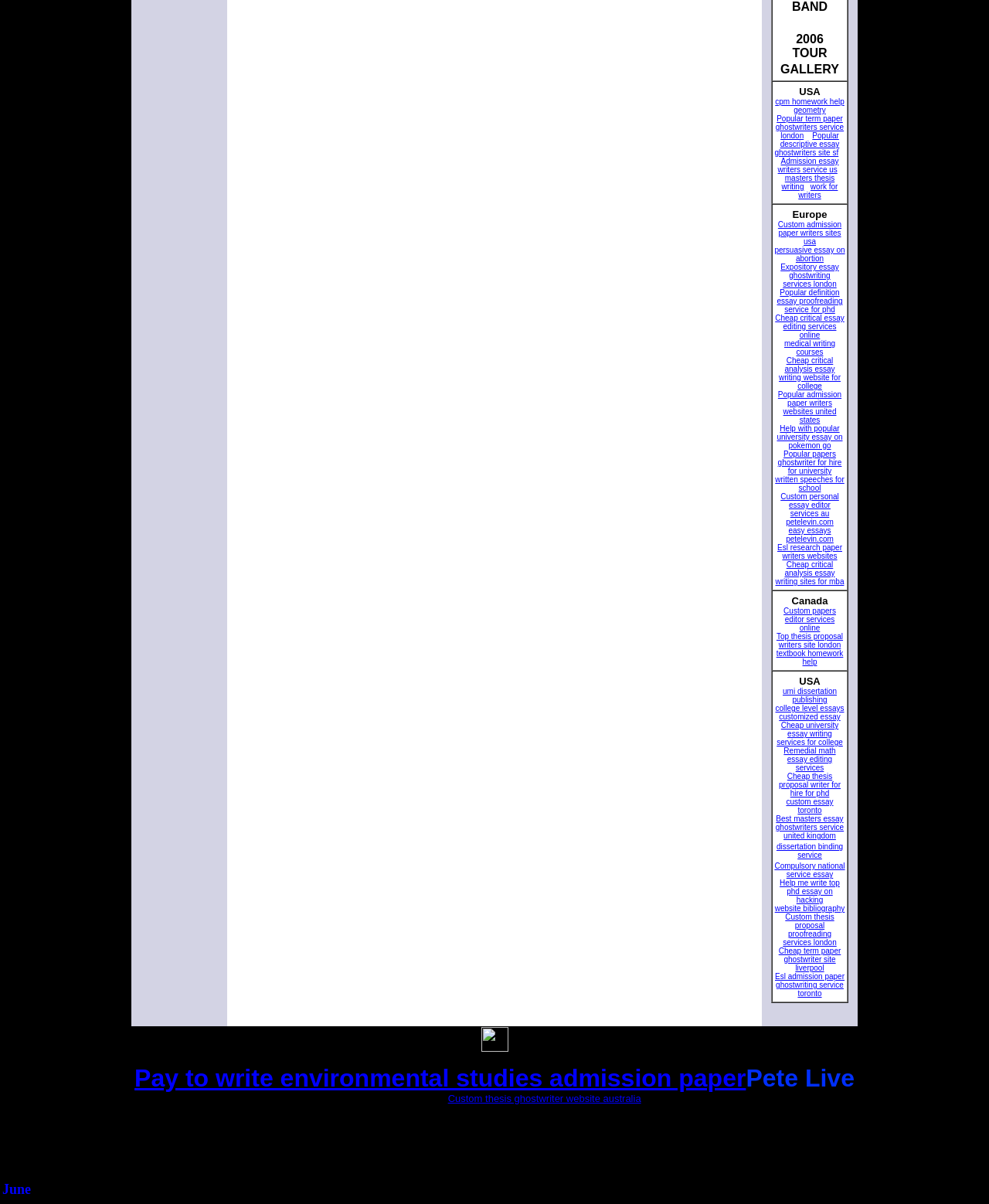Indicate the bounding box coordinates of the element that needs to be clicked to satisfy the following instruction: "Learn more about Red Coral Carved Black Bone Cameo Pendant Statement Necklace". The coordinates should be four float numbers between 0 and 1, i.e., [left, top, right, bottom].

None